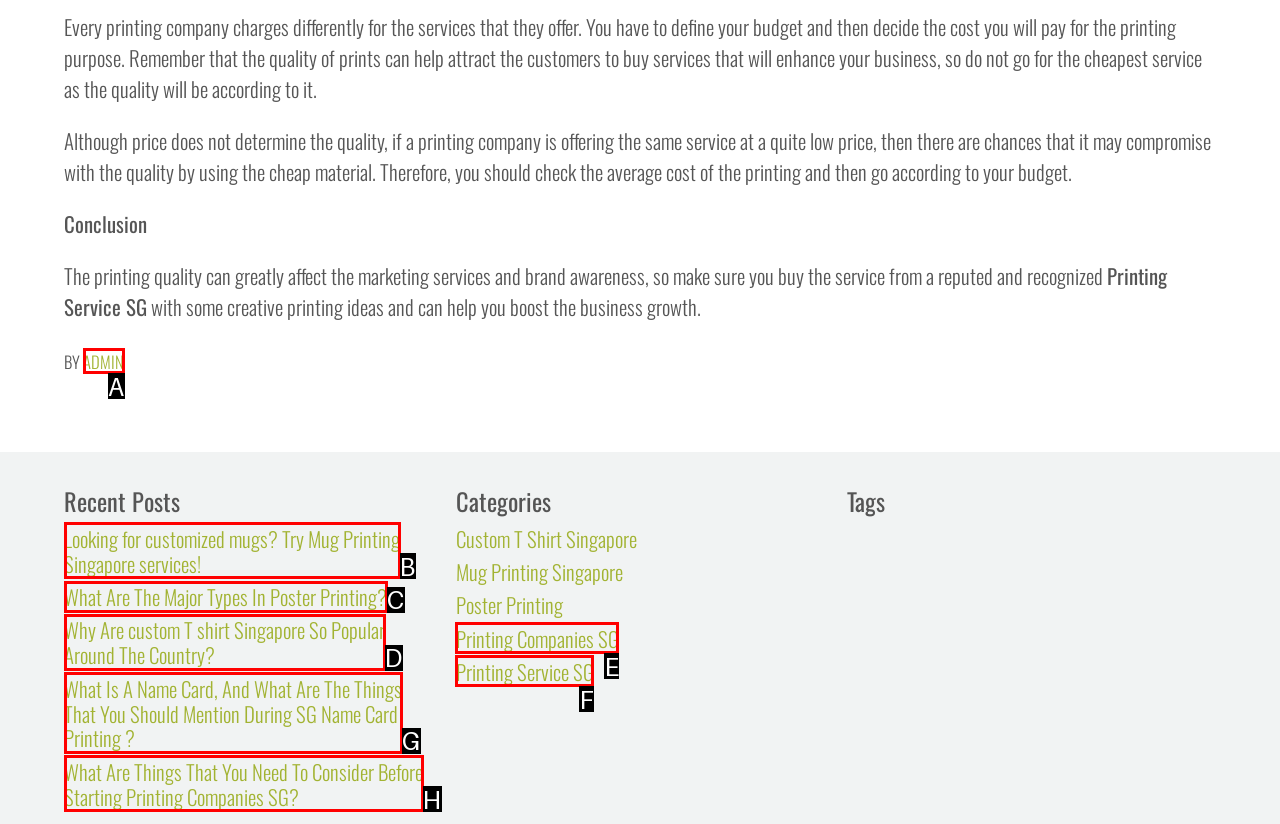Based on the description: admin, find the HTML element that matches it. Provide your answer as the letter of the chosen option.

A